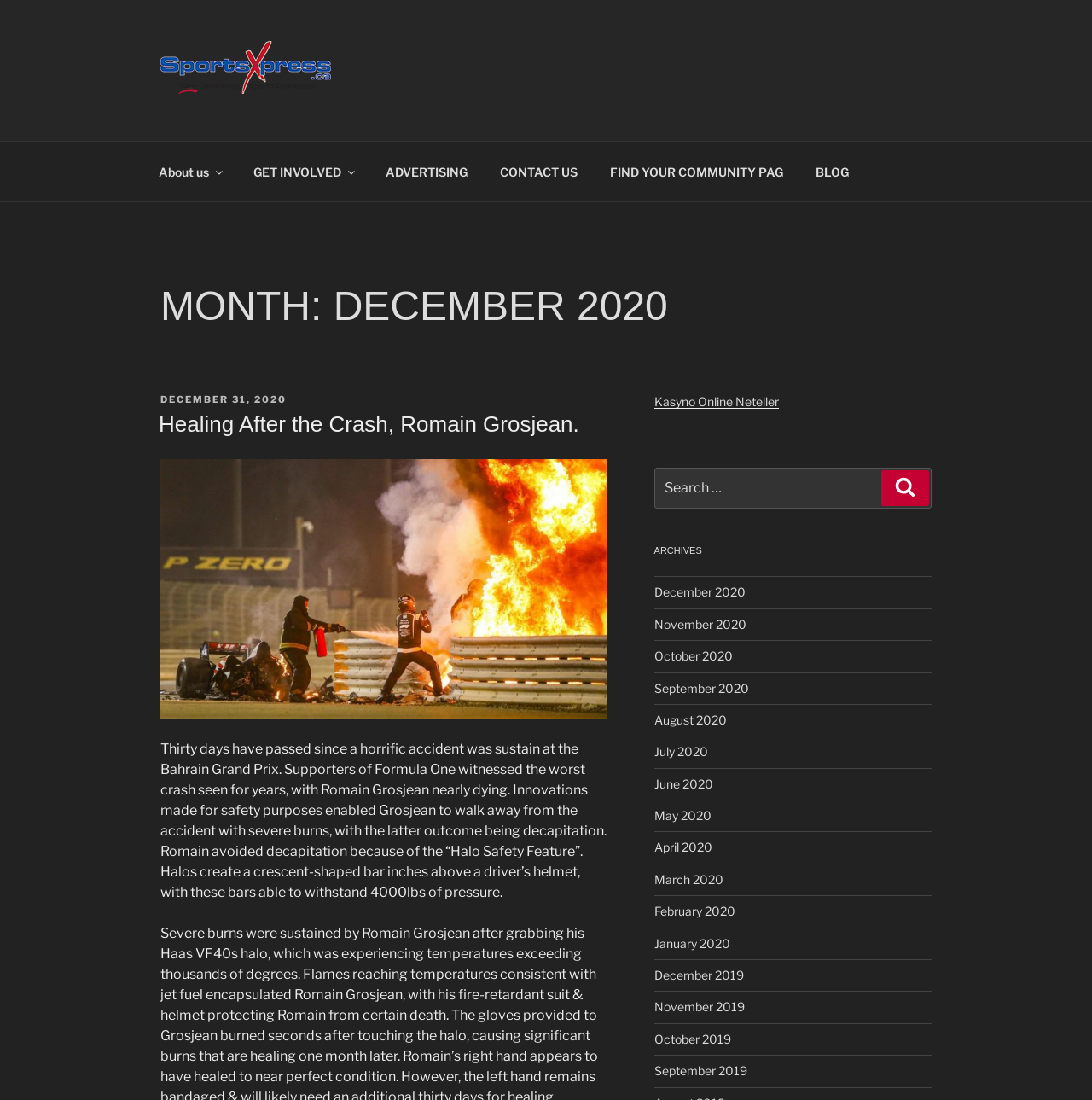Could you identify the text that serves as the heading for this webpage?

MONTH: DECEMBER 2020